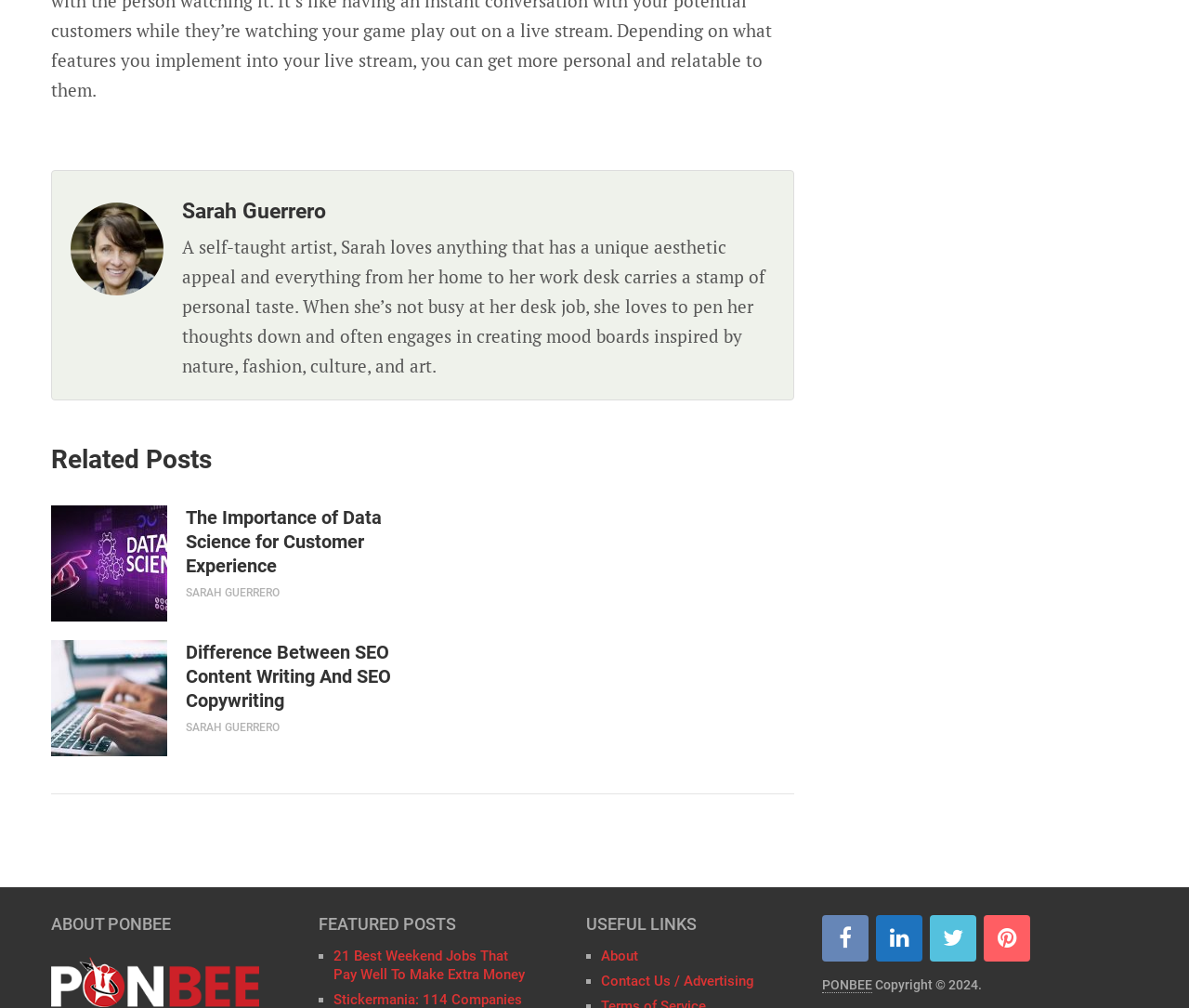Carefully observe the image and respond to the question with a detailed answer:
What is Sarah Guerrero's profession?

Based on the webpage, Sarah Guerrero is described as a self-taught artist, which suggests that she is an artist by profession.